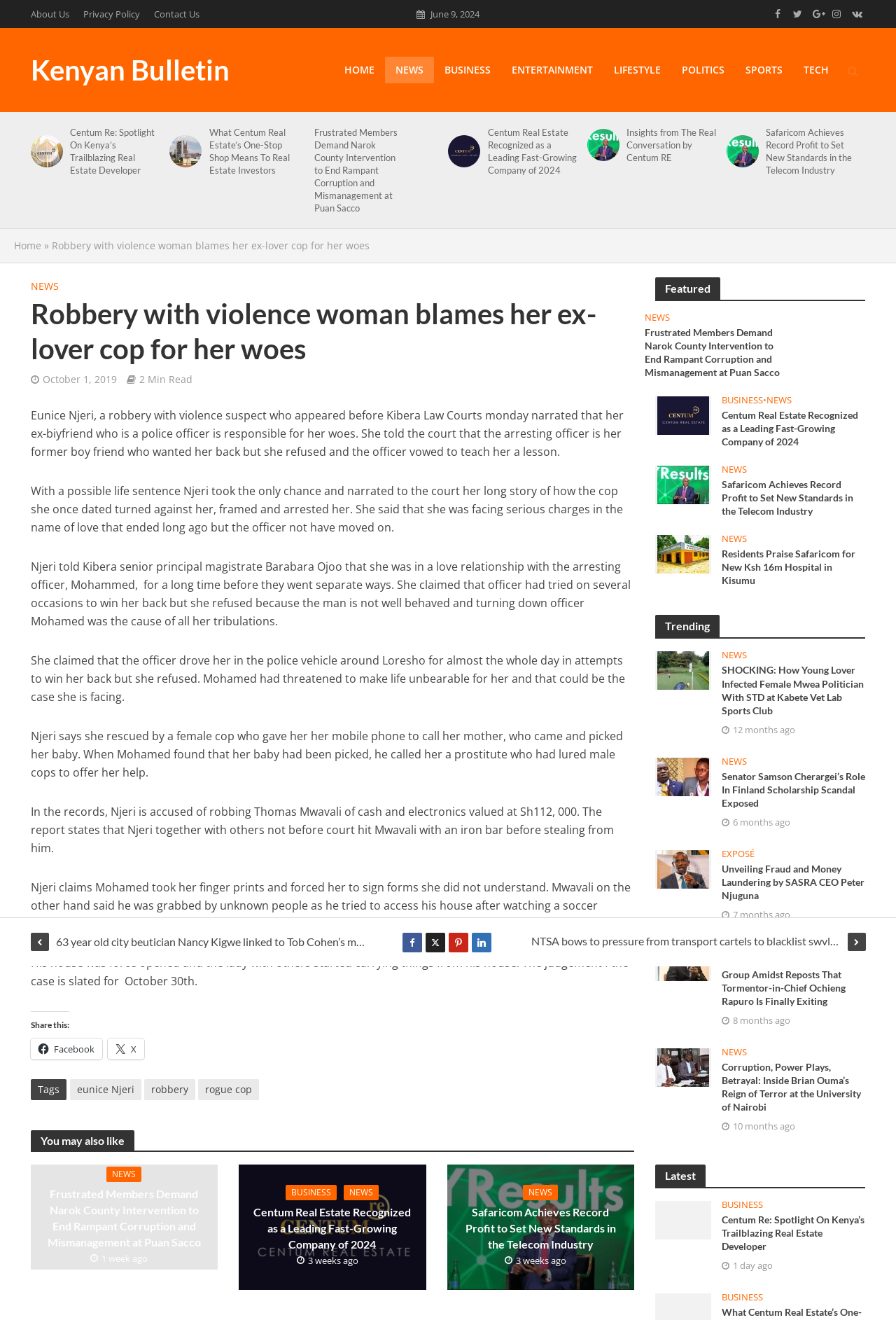Give a detailed explanation of the elements present on the webpage.

This webpage is an article from Kenyan Bulletin, a news website. At the top, there are several links to different sections of the website, including "About Us", "Privacy Policy", and "Contact Us". Below these links, there is a table with social media icons and a search bar.

The main content of the webpage is an article titled "Robbery with violence woman blames her ex-lover cop for her woes". The article is divided into several paragraphs, with a heading at the top that summarizes the content. The article tells the story of Eunice Njeri, a woman who is accused of robbery and is blaming her ex-boyfriend, a police officer, for her troubles.

The article is accompanied by several links to related news articles, including "Frustrated Members Demand Narok County Intervention to End Rampant Corruption and Mismanagement at Puan Sacco" and "Centum Real Estate Recognized as a Leading Fast-Growing Company of 2024". There are also several tags at the bottom of the article, including "eunice Njeri", "robbery", and "rogue cop".

On the right side of the webpage, there is a section titled "You may also like", which features several links to other news articles, including "Frustrated Members Demand Narok County Intervention to End Rampant Corruption and Mismanagement at Puan Sacco" and "Centum Real Estate Recognized as a Leading Fast-Growing Company of 2024". Each of these links has a brief summary and a timestamp indicating when the article was published.

Overall, the webpage is a news article with related links and tags, as well as a section featuring other news articles that may be of interest to the reader.